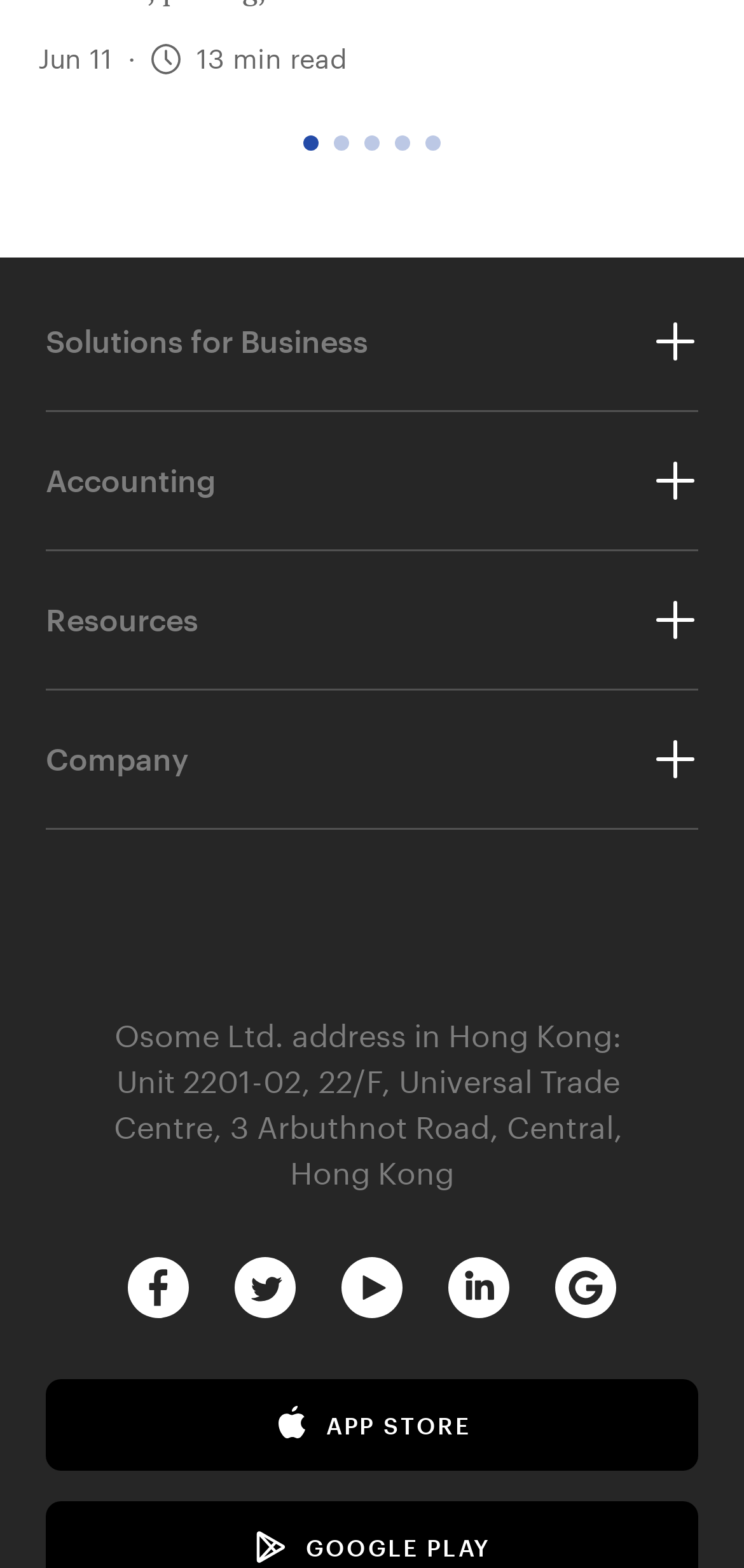Determine the bounding box coordinates of the clickable element to achieve the following action: 'visit Osome Facebook'. Provide the coordinates as four float values between 0 and 1, formatted as [left, top, right, bottom].

[0.172, 0.802, 0.254, 0.841]